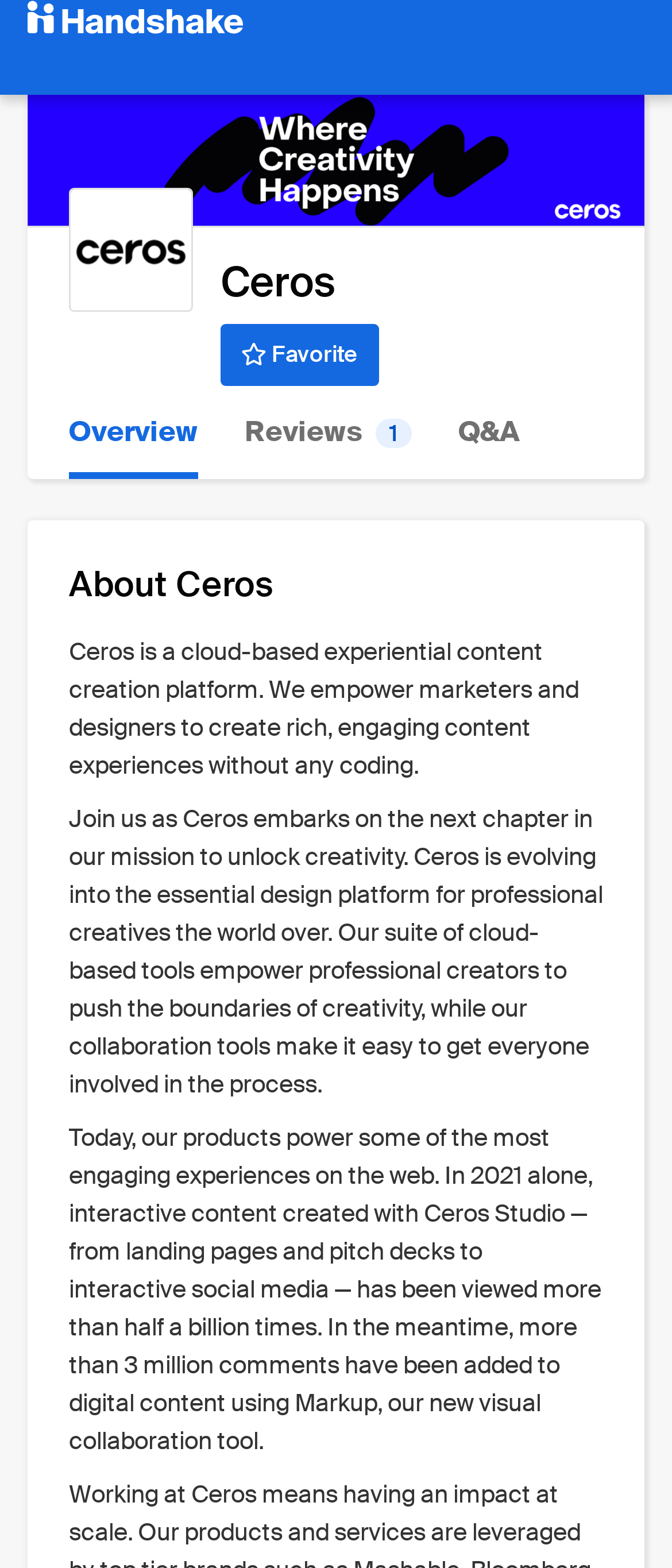Generate a thorough explanation of the webpage's elements.

The webpage is about Ceros, a cloud-based experiential content creation platform. At the top left, there is a Handshake logo, which is an image with a link to Handshake. Next to it, there is a larger image that spans most of the top section of the page. Below the image, there is a heading that reads "Ceros" and a "Favorite" button to the right of it. 

Underneath, there are three links: "Overview", "Reviews 1", and "Q&A", which are aligned horizontally and take up about half of the page's width. Below these links, there is a heading that reads "About Ceros", followed by three paragraphs of text that describe what Ceros does, its mission, and its products' capabilities. The text is divided into three sections, with the first section describing Ceros' platform, the second section discussing its evolution and collaboration tools, and the third section highlighting the impact of its products.